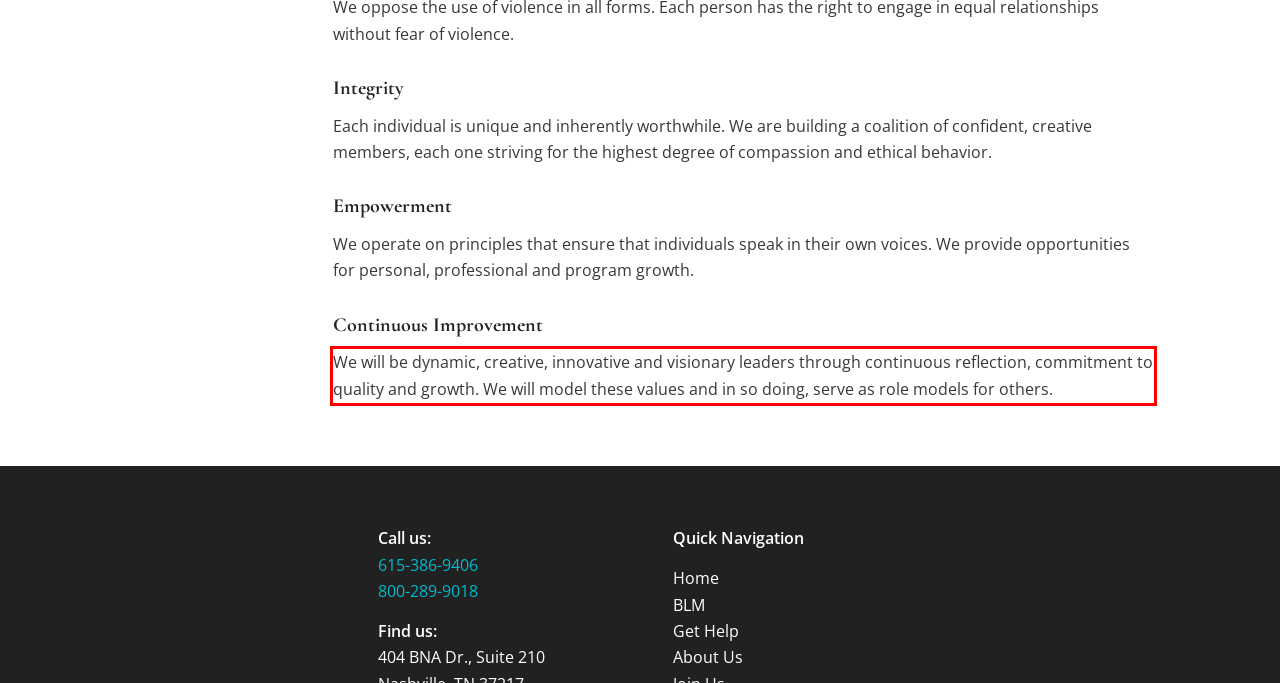Using the webpage screenshot, recognize and capture the text within the red bounding box.

We will be dynamic, creative, innovative and visionary leaders through continuous reflection, commitment to quality and growth. We will model these values and in so doing, serve as role models for others.